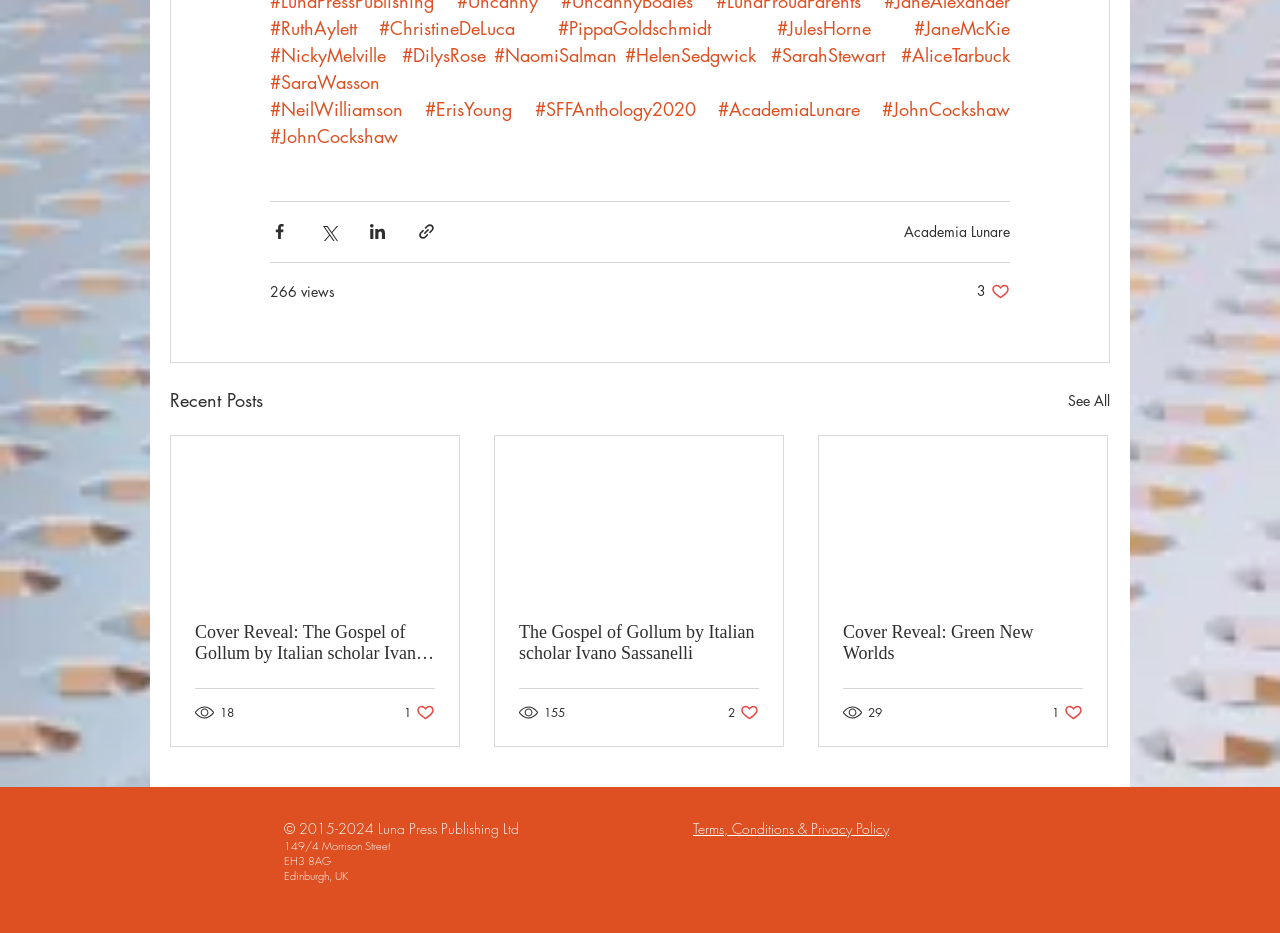Given the description: "Terms, Conditions & Privacy Policy", determine the bounding box coordinates of the UI element. The coordinates should be formatted as four float numbers between 0 and 1, [left, top, right, bottom].

[0.541, 0.877, 0.695, 0.898]